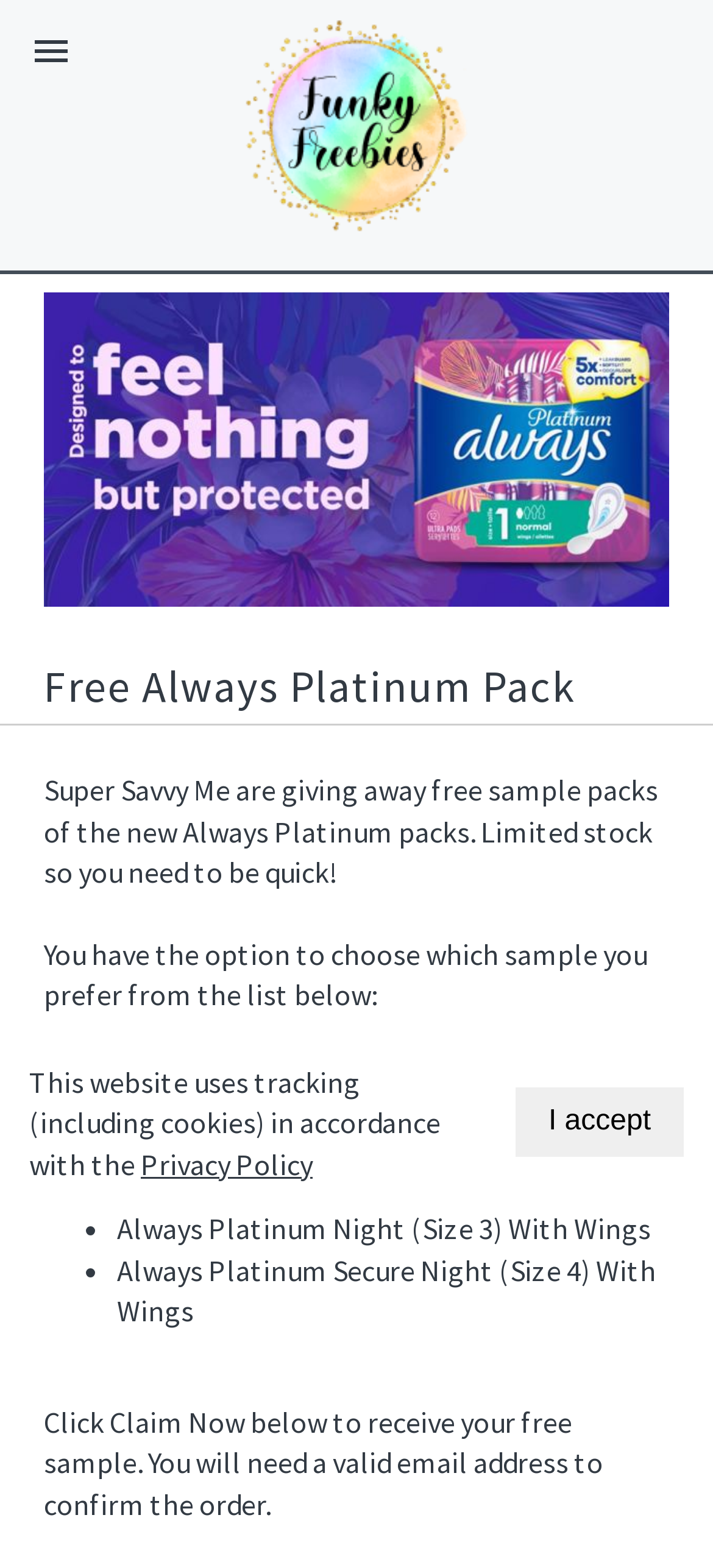Review the image closely and give a comprehensive answer to the question: How many types of Always Platinum samples can be chosen from?

The webpage lists four types of Always Platinum samples that can be chosen from, which are Always Platinum Normal (Size 1) With Wings, Always Platinum Long Plus (Size 2) With Wings, Always Platinum Night (Size 3) With Wings, and Always Platinum Secure Night (Size 4) With Wings. These options are presented in a list format, making it easy to count the number of options.